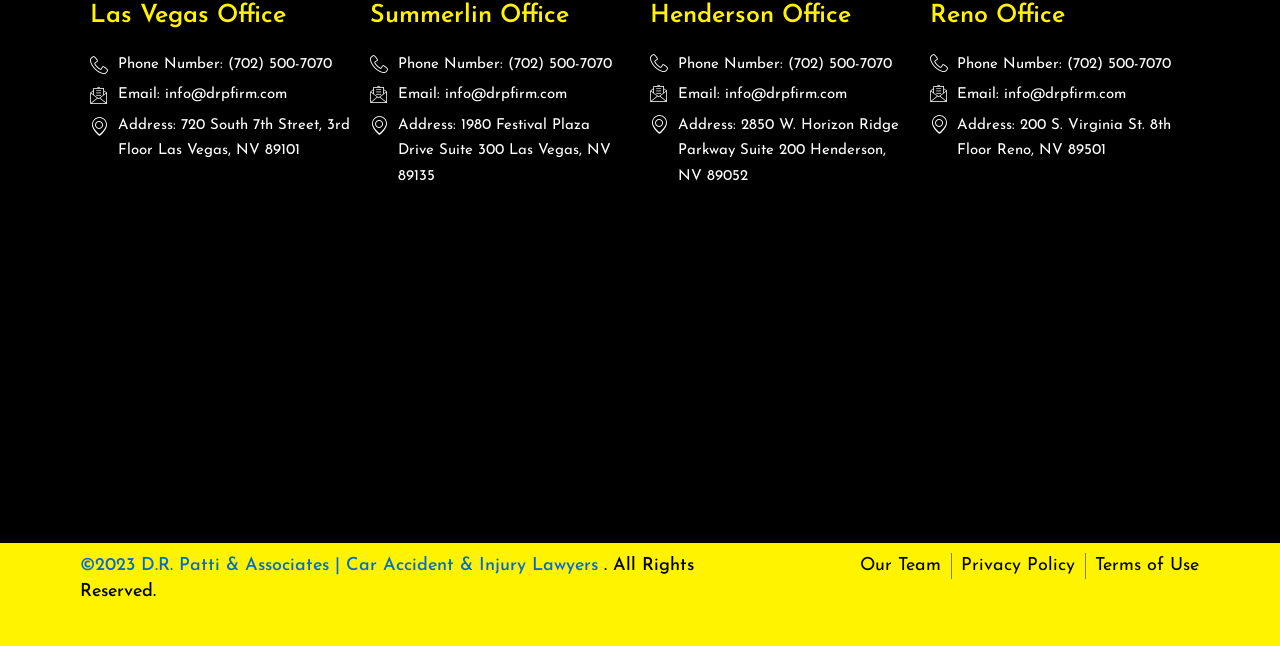Can you specify the bounding box coordinates of the area that needs to be clicked to fulfill the following instruction: "Read the copyright information"?

[0.062, 0.861, 0.542, 0.93]